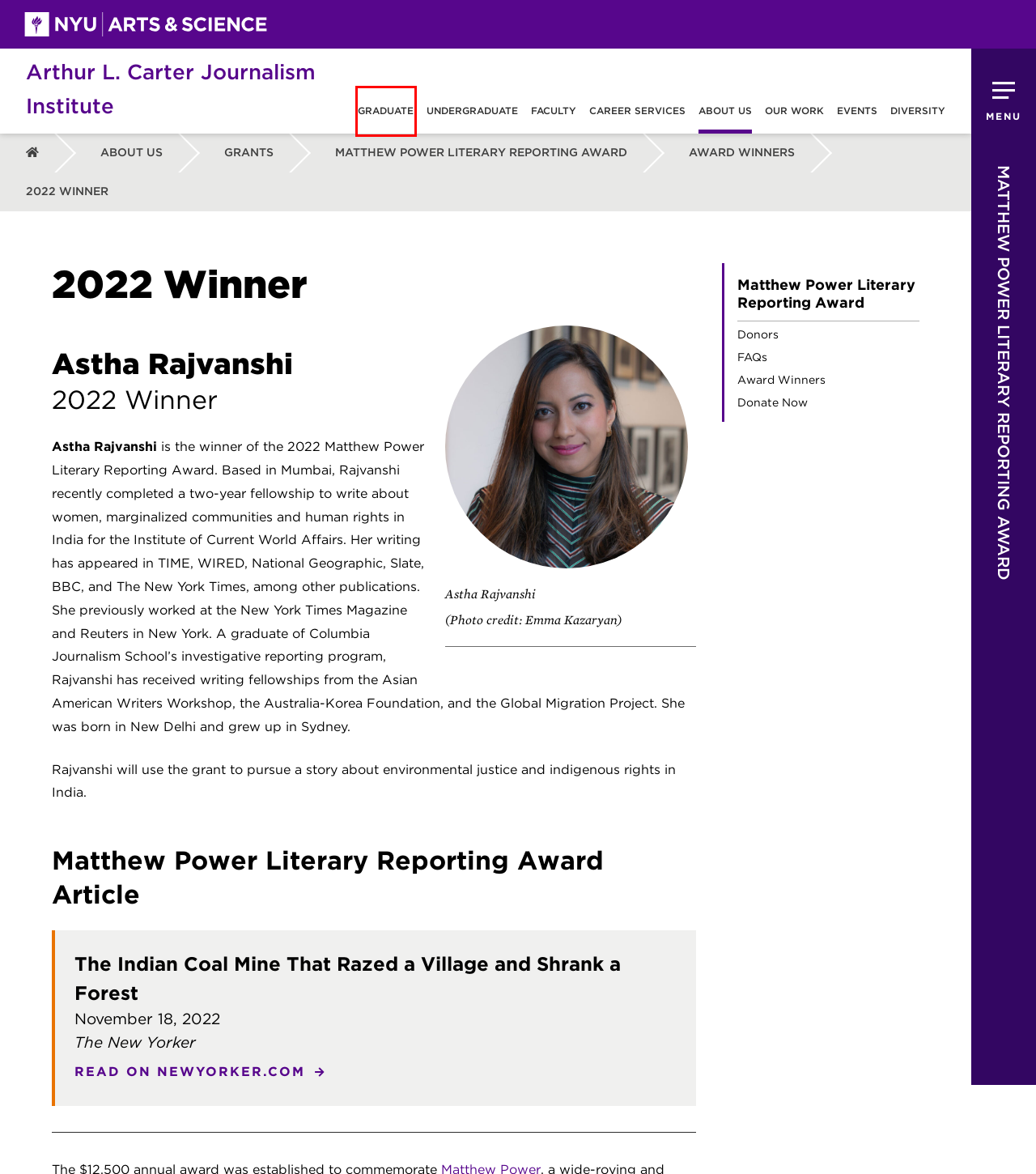Examine the screenshot of the webpage, which has a red bounding box around a UI element. Select the webpage description that best fits the new webpage after the element inside the red bounding box is clicked. Here are the choices:
A. Graduate - NYU Journalism
B. NYU Journalism - Arthur L. Carter Journalism Institute
C. Arts & Science
D. Faculty - NYU Journalism
E. Our Work - NYU Journalism
F. Diversity - NYU Journalism
G. Grants - NYU Journalism
H. Events - NYU Journalism

A